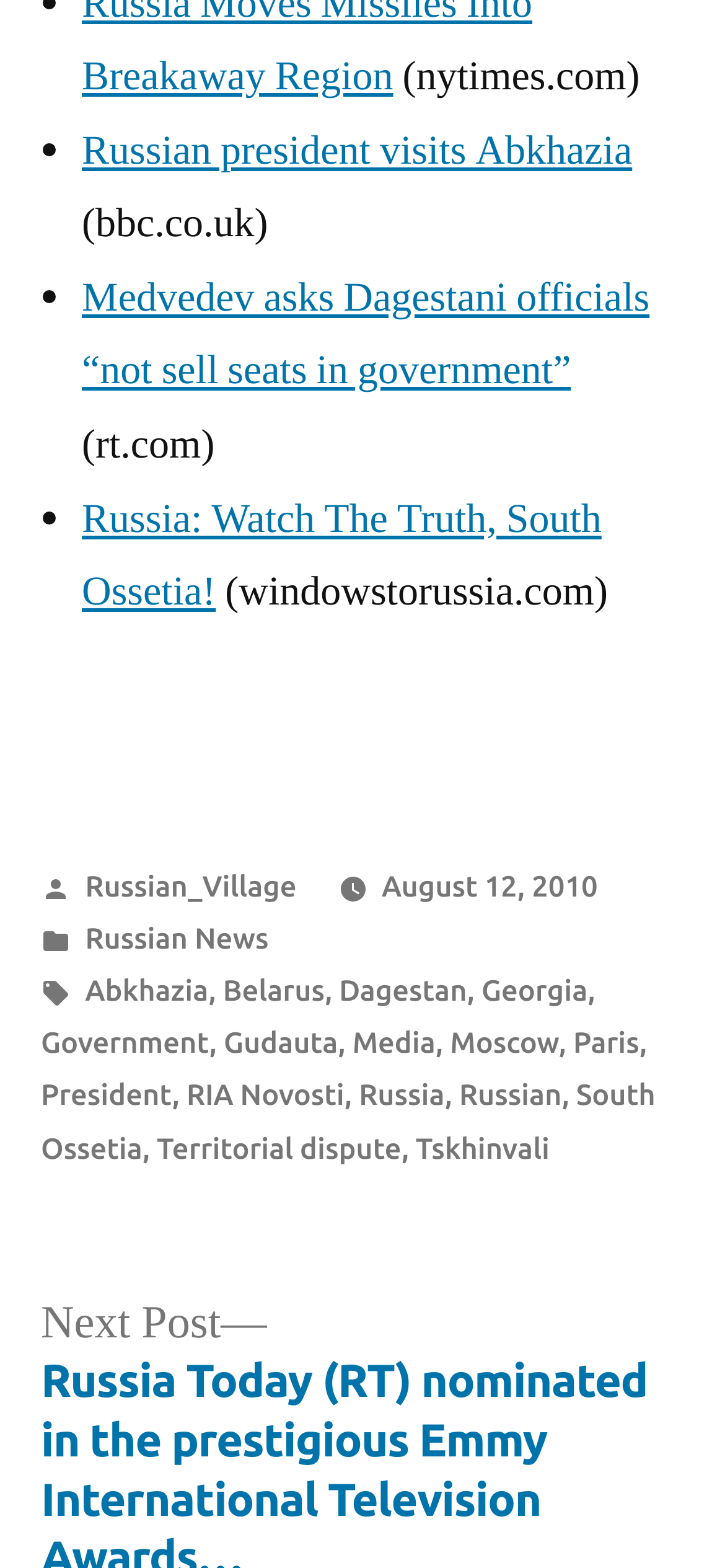Find the bounding box coordinates of the clickable element required to execute the following instruction: "Click on the link to read about Russian president visiting Abkhazia". Provide the coordinates as four float numbers between 0 and 1, i.e., [left, top, right, bottom].

[0.113, 0.079, 0.872, 0.112]